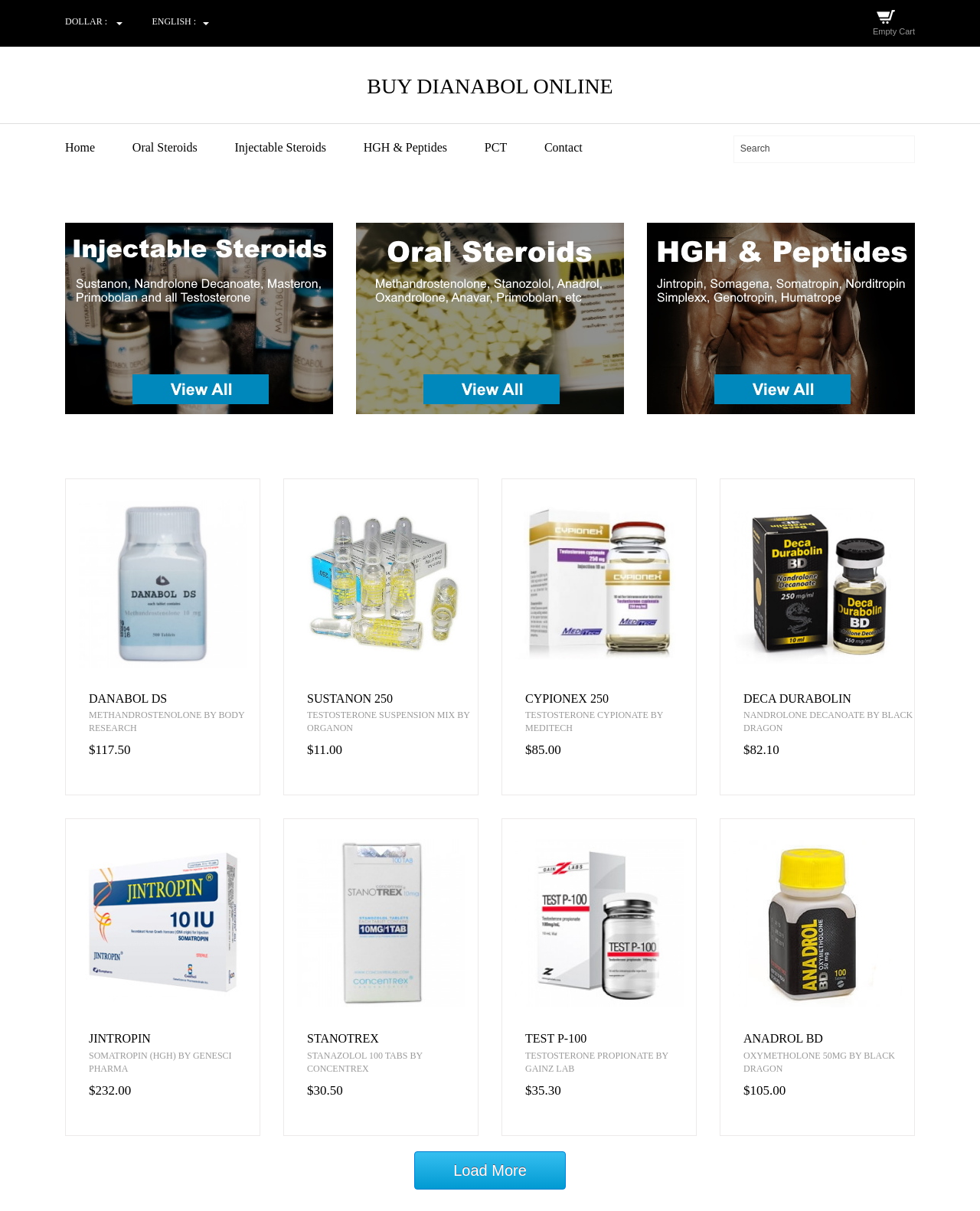Can you extract the headline from the webpage for me?

BUY DIANABOL ONLINE